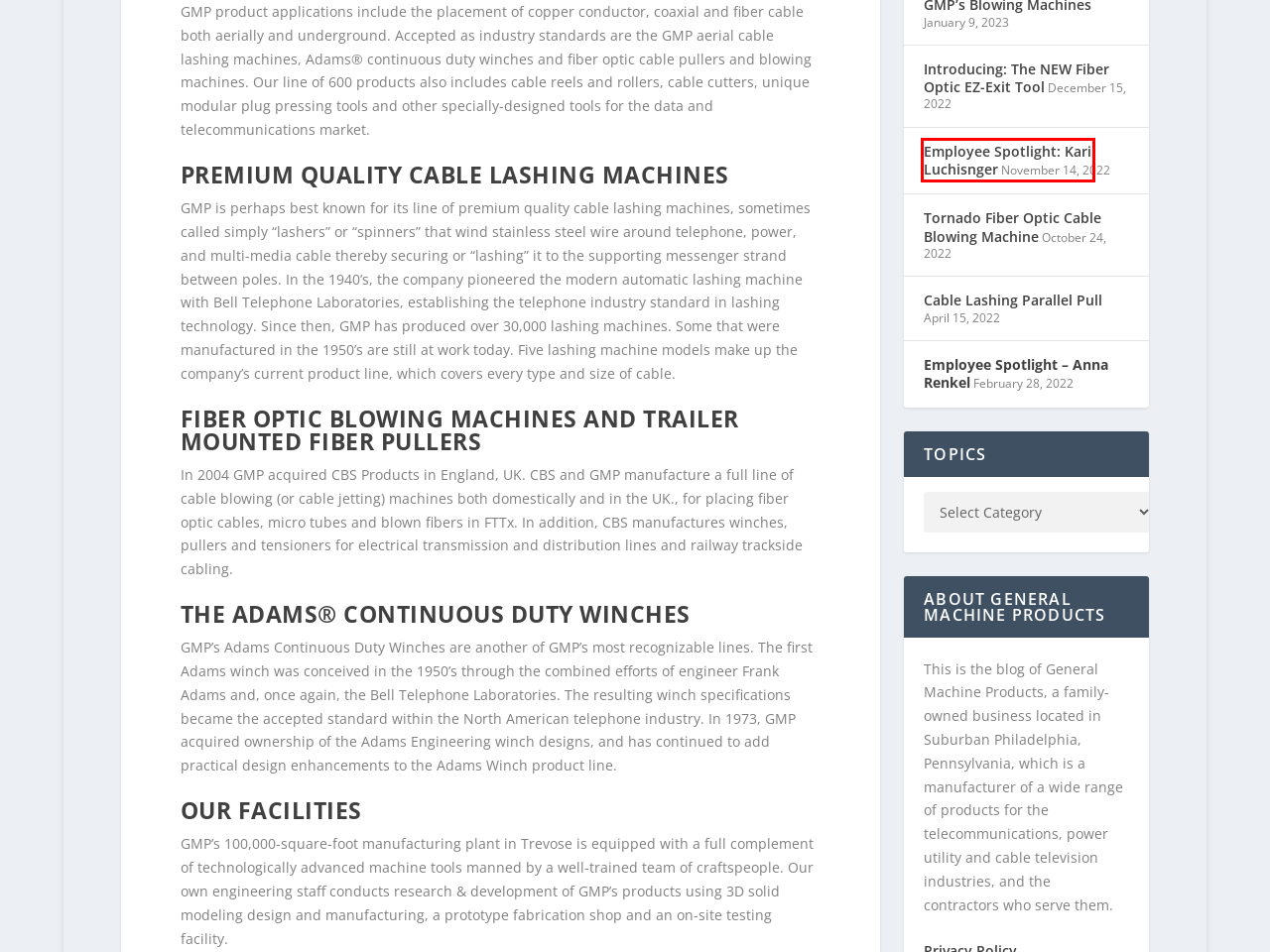Review the webpage screenshot provided, noting the red bounding box around a UI element. Choose the description that best matches the new webpage after clicking the element within the bounding box. The following are the options:
A. Employee Spotlight: Kari Luchisnger | General Machine Products Blog
B. Tornado Fiber Optic Cable Blowing Machine | General Machine Products Blog
C. Introducing: The NEW Fiber Optic EZ-Exit Tool | General Machine Products Blog
D. SPLICER’S COMBINATION TENT | General Machine Products Blog
E. Employee Spotlight – Anna Renkel | General Machine Products Blog
F. Cable Lashing Parallel Pull | General Machine Products Blog
G. Privacy Policy | General Machine Products Blog
H. General Machine Products Company - Tools Built to go the Distance

A